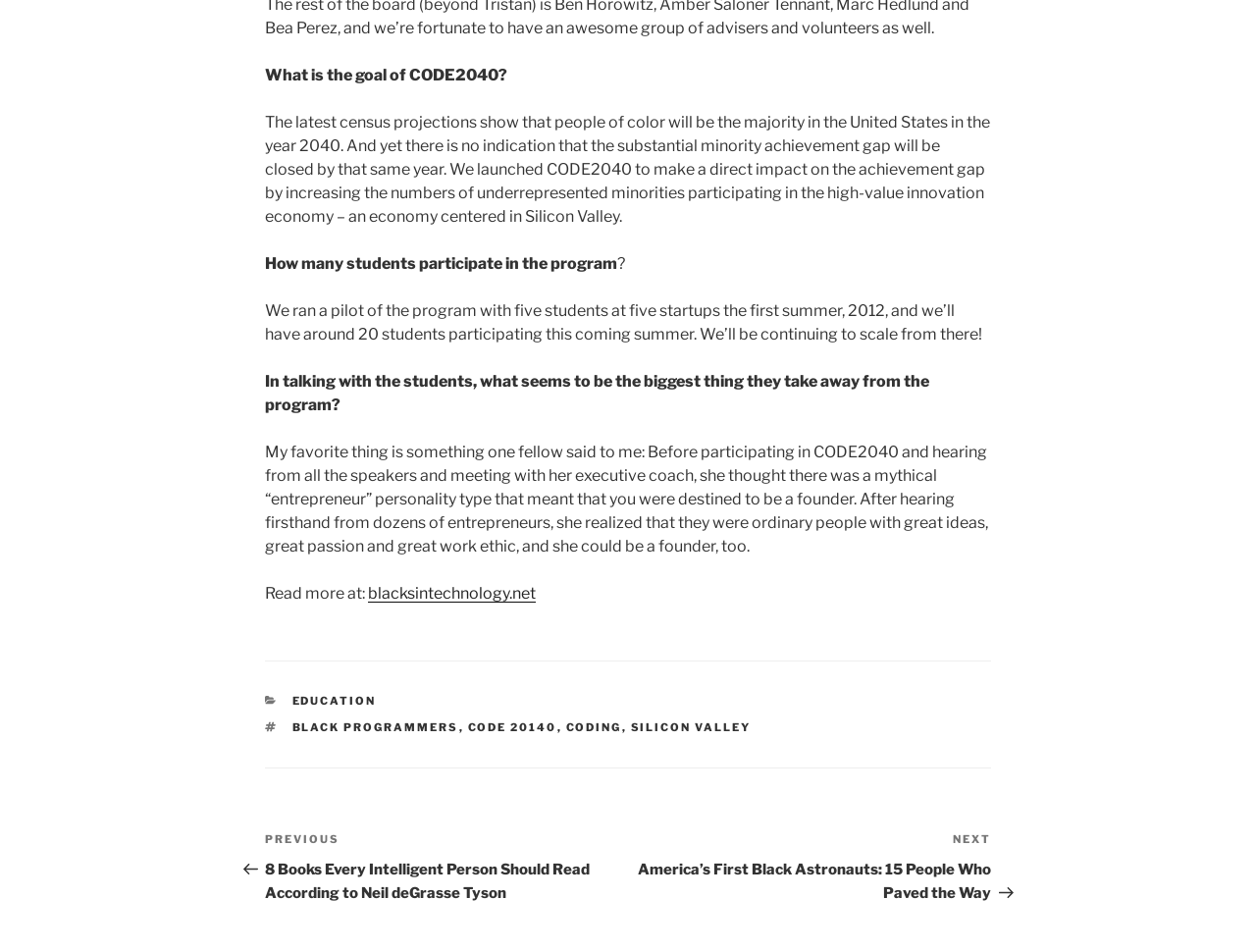What is the name of the website linked at the bottom of the page?
Answer with a single word or short phrase according to what you see in the image.

blacksintechnology.net